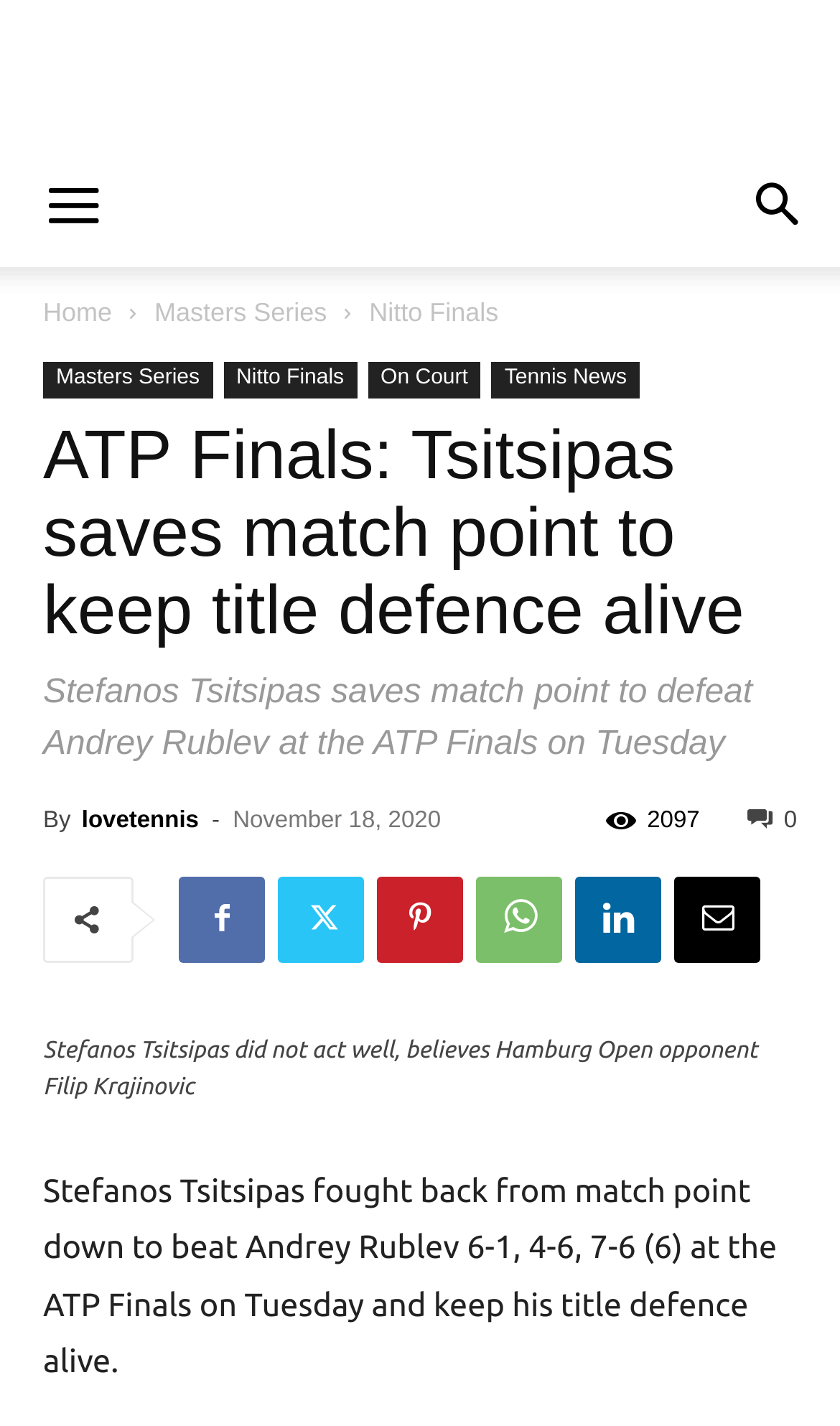Identify and extract the main heading from the webpage.

ATP Finals: Tsitsipas saves match point to keep title defence alive